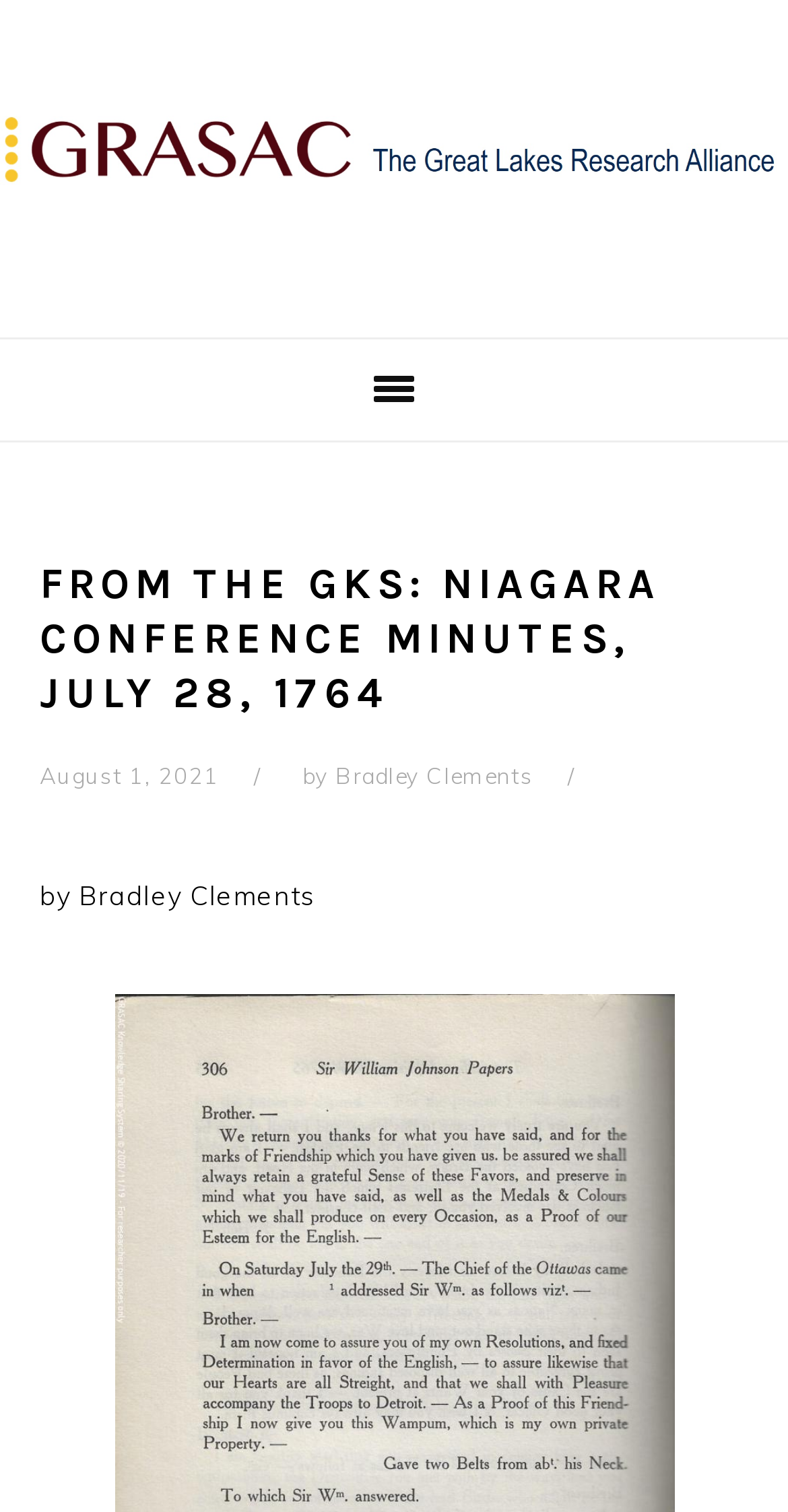Give a one-word or short-phrase answer to the following question: 
What is the logo at the top of the webpage?

GRASAC logo